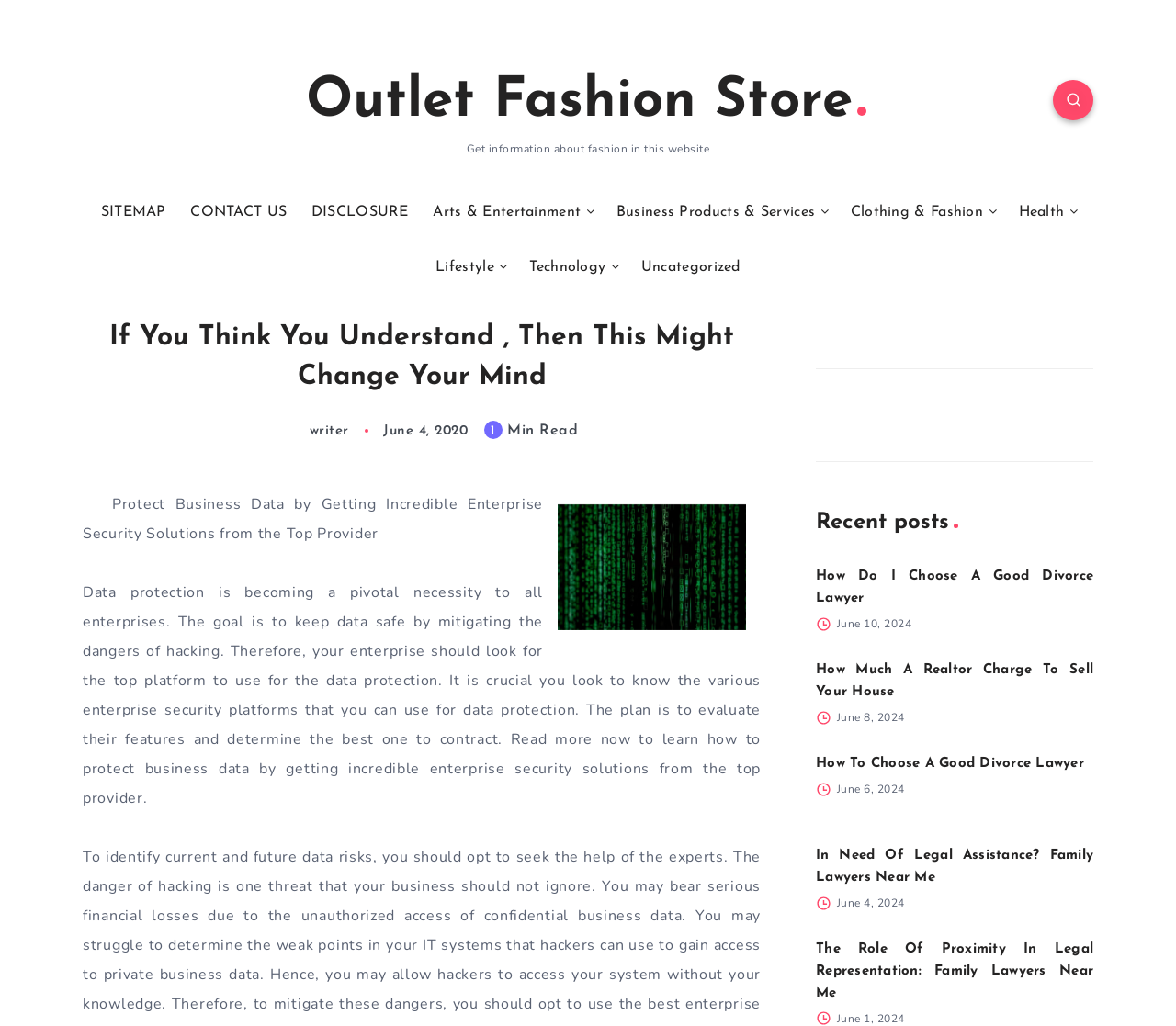What is the main topic of this webpage?
Using the image, provide a concise answer in one word or a short phrase.

Enterprise Security Solutions